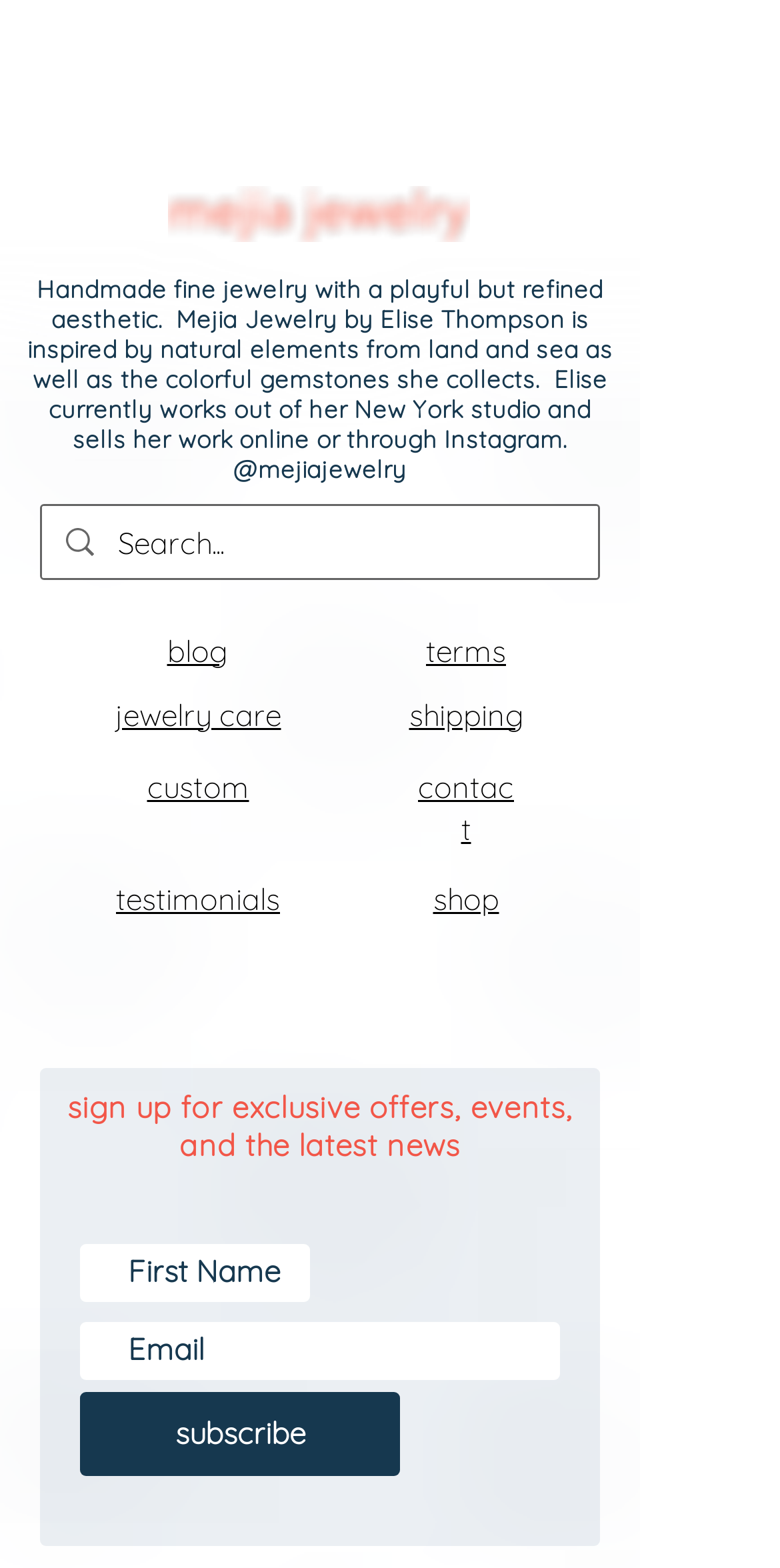Please look at the image and answer the question with a detailed explanation: What is the name of the person behind Mejia Jewelry?

The name of the person behind Mejia Jewelry can be found in the heading element which says 'Handmade fine jewelry with a playful but refined aesthetic. Mejia Jewelry by Elise Thompson...'.